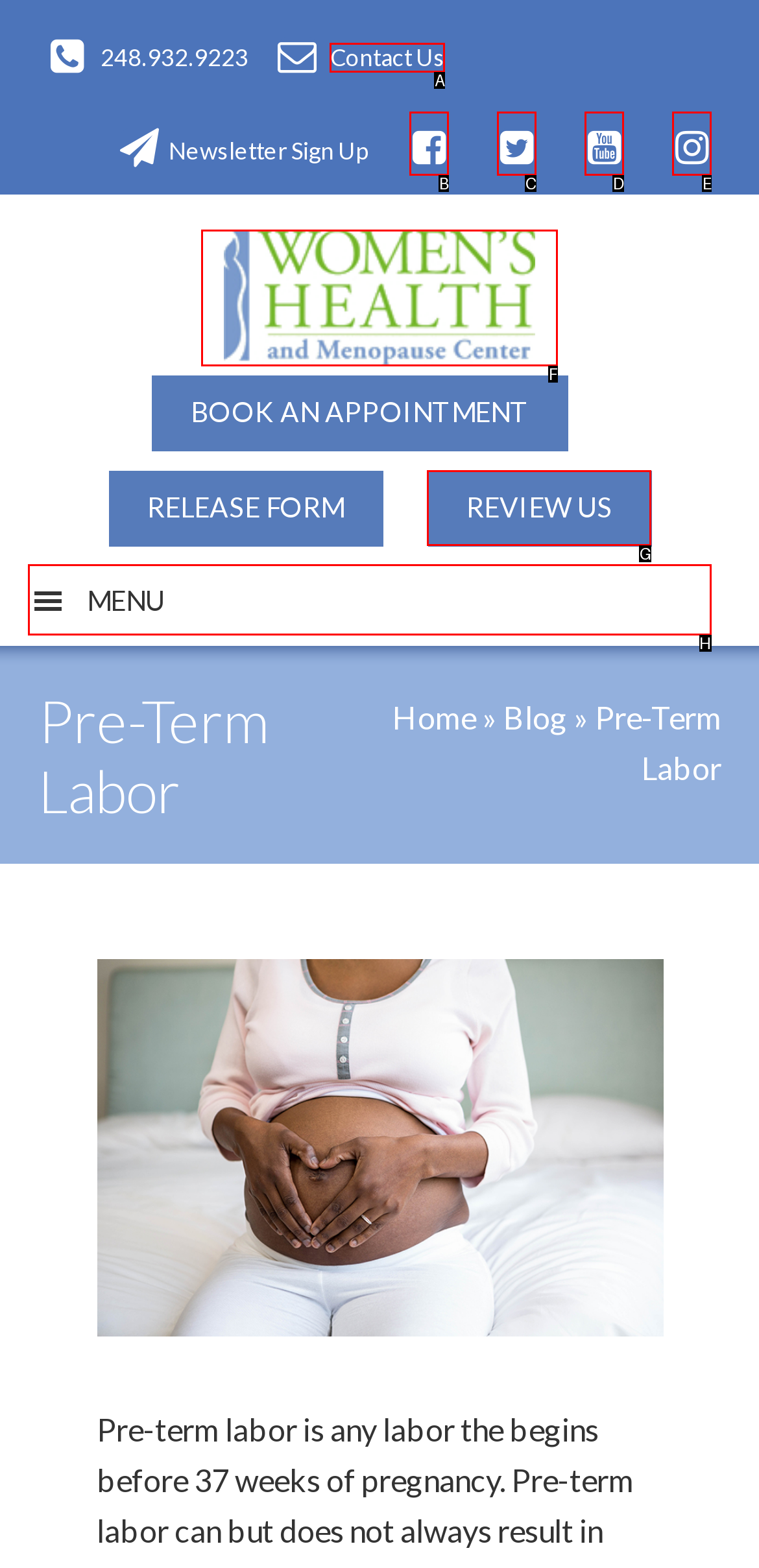From the given options, indicate the letter that corresponds to the action needed to complete this task: Open the menu by clicking the 'MENU' button. Respond with only the letter.

H